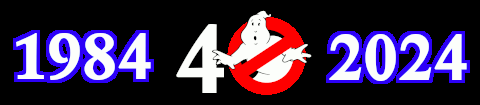Using details from the image, please answer the following question comprehensively:
What is the significance of the design in the image?

The design in the image, which marks the 40th anniversary of the iconic film 'Ghostbusters', makes a nostalgic reference to its significant cultural impact over the decades, highlighting the film's legacy and enduring popularity.